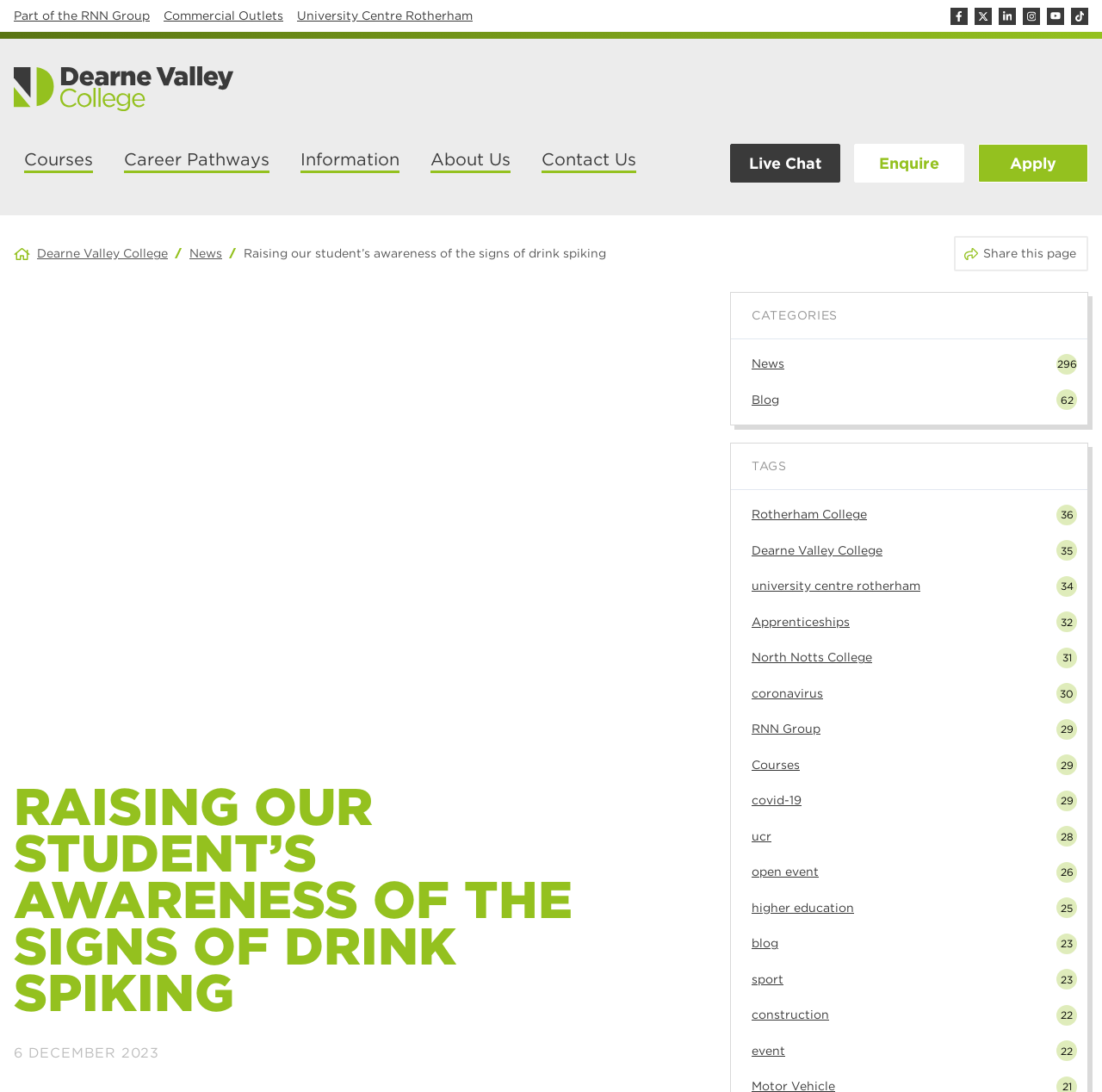Please predict the bounding box coordinates of the element's region where a click is necessary to complete the following instruction: "View the blog categories". The coordinates should be represented by four float numbers between 0 and 1, i.e., [left, top, right, bottom].

[0.663, 0.311, 0.987, 0.389]